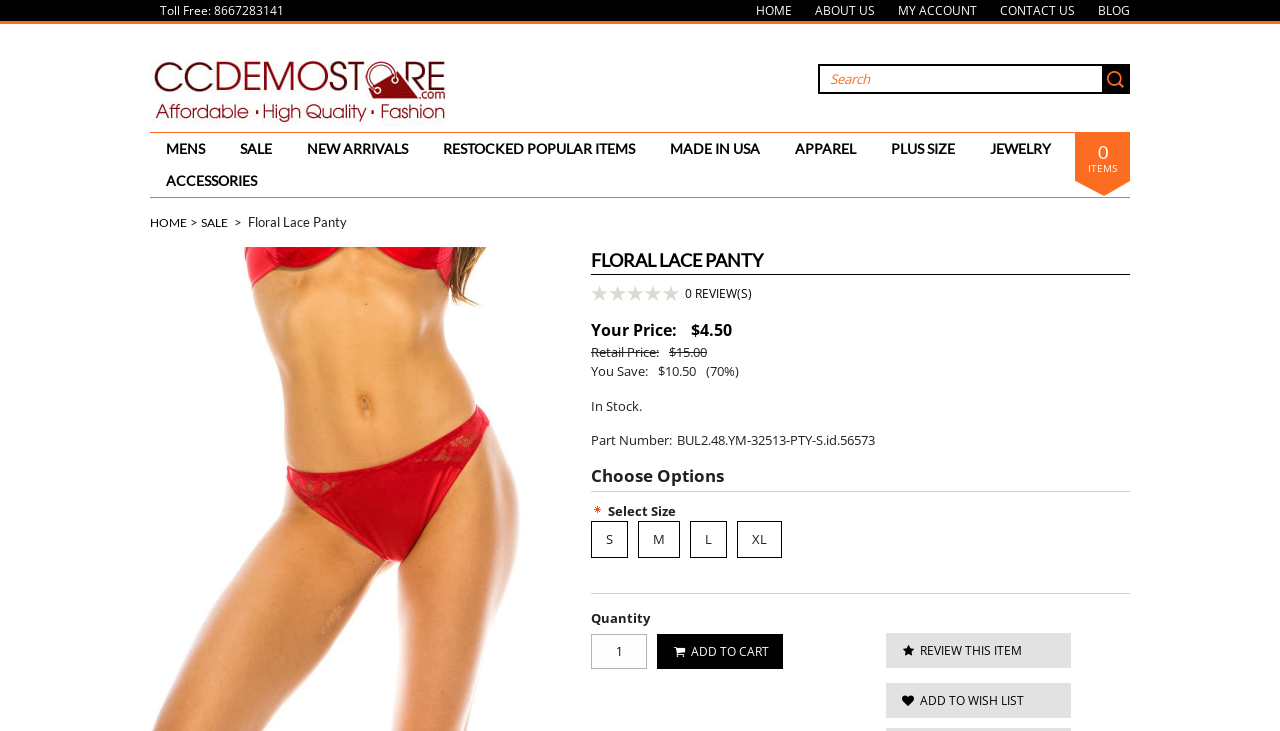Please locate the bounding box coordinates of the element that needs to be clicked to achieve the following instruction: "Add to cart". The coordinates should be four float numbers between 0 and 1, i.e., [left, top, right, bottom].

[0.513, 0.867, 0.612, 0.915]